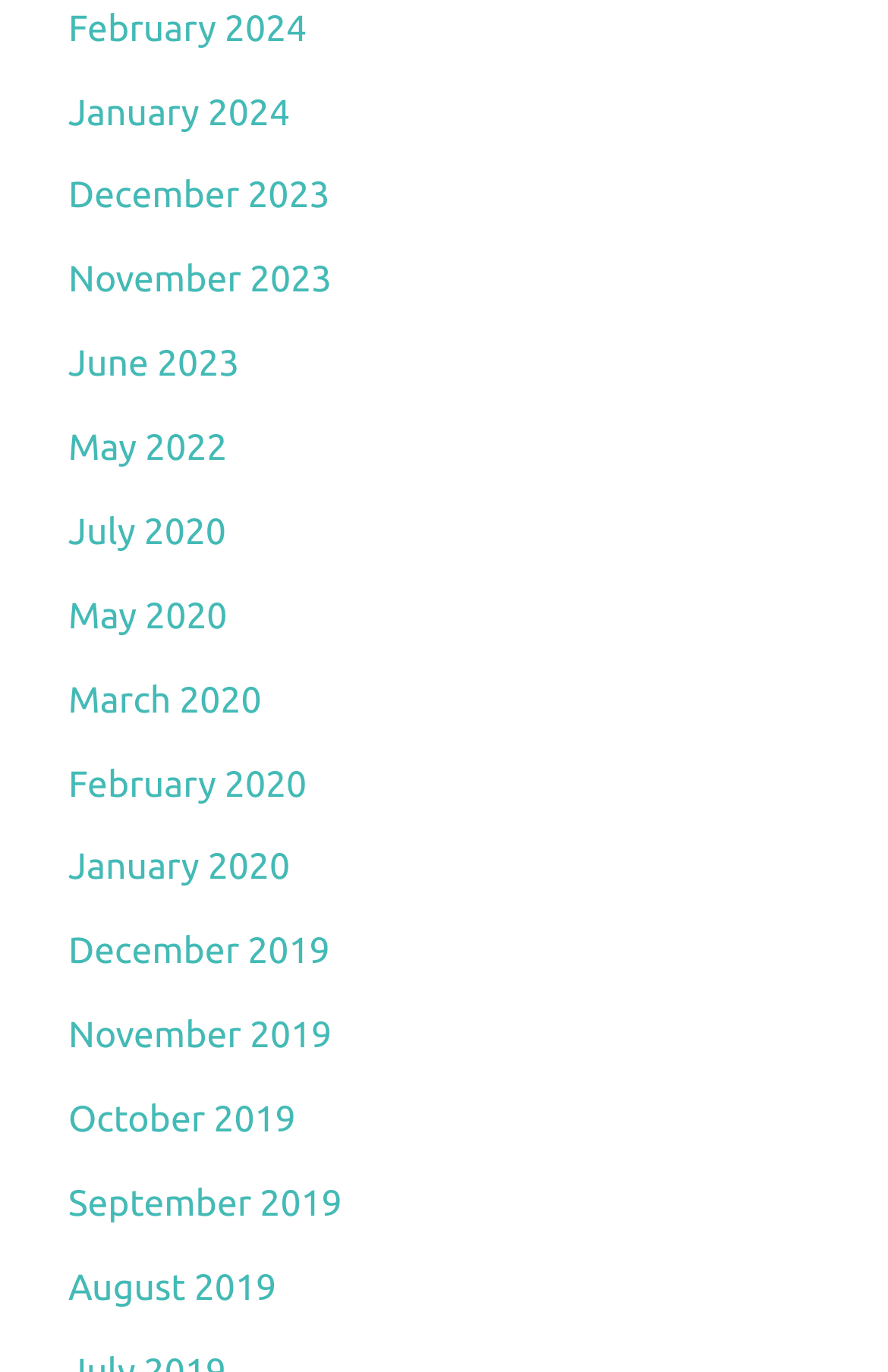Please predict the bounding box coordinates (top-left x, top-left y, bottom-right x, bottom-right y) for the UI element in the screenshot that fits the description: September 2019

[0.077, 0.863, 0.385, 0.893]